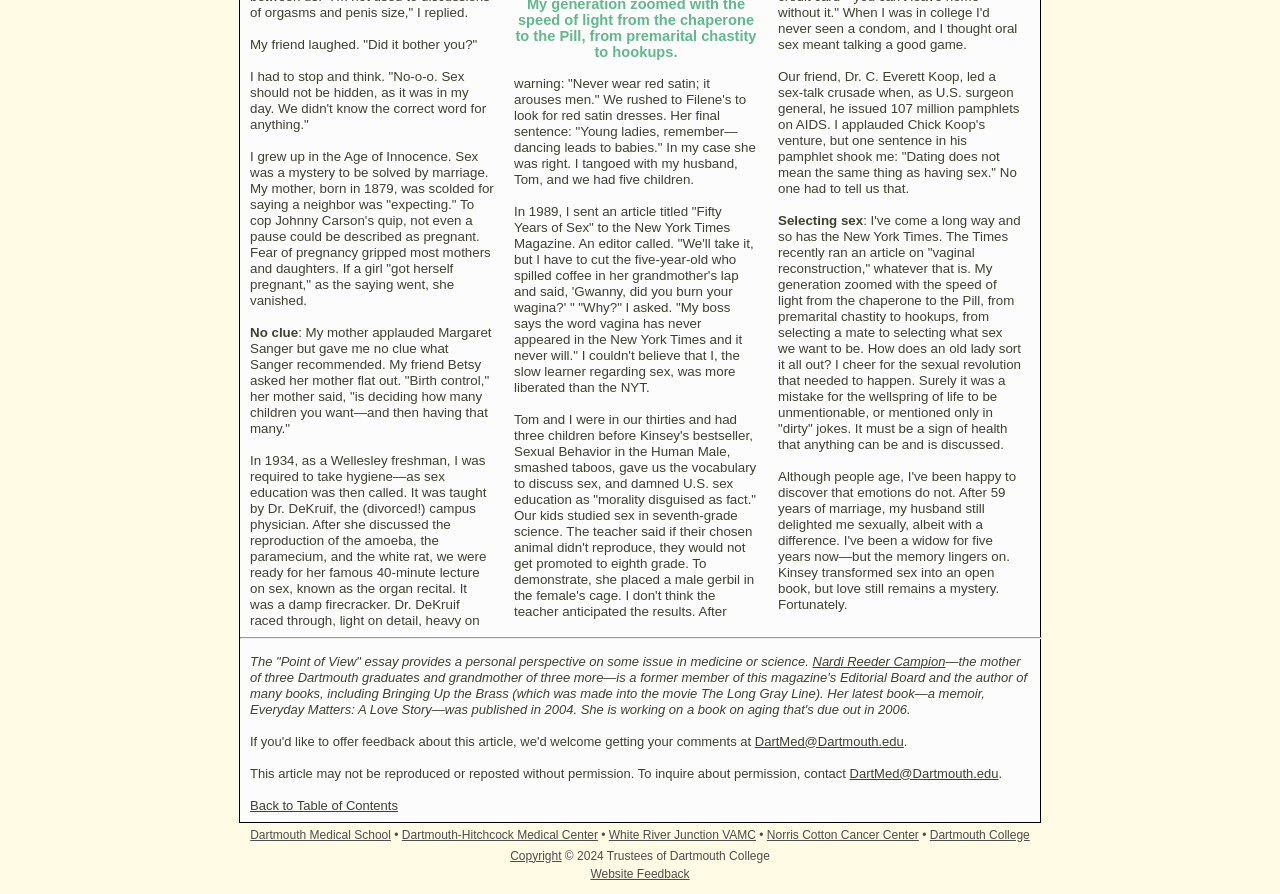Using the given description, provide the bounding box coordinates formatted as (top-left x, top-left y, bottom-right x, bottom-right y), with all values being floating point numbers between 0 and 1. Description: Norris Cotton Cancer Center

[0.599, 0.926, 0.718, 0.941]